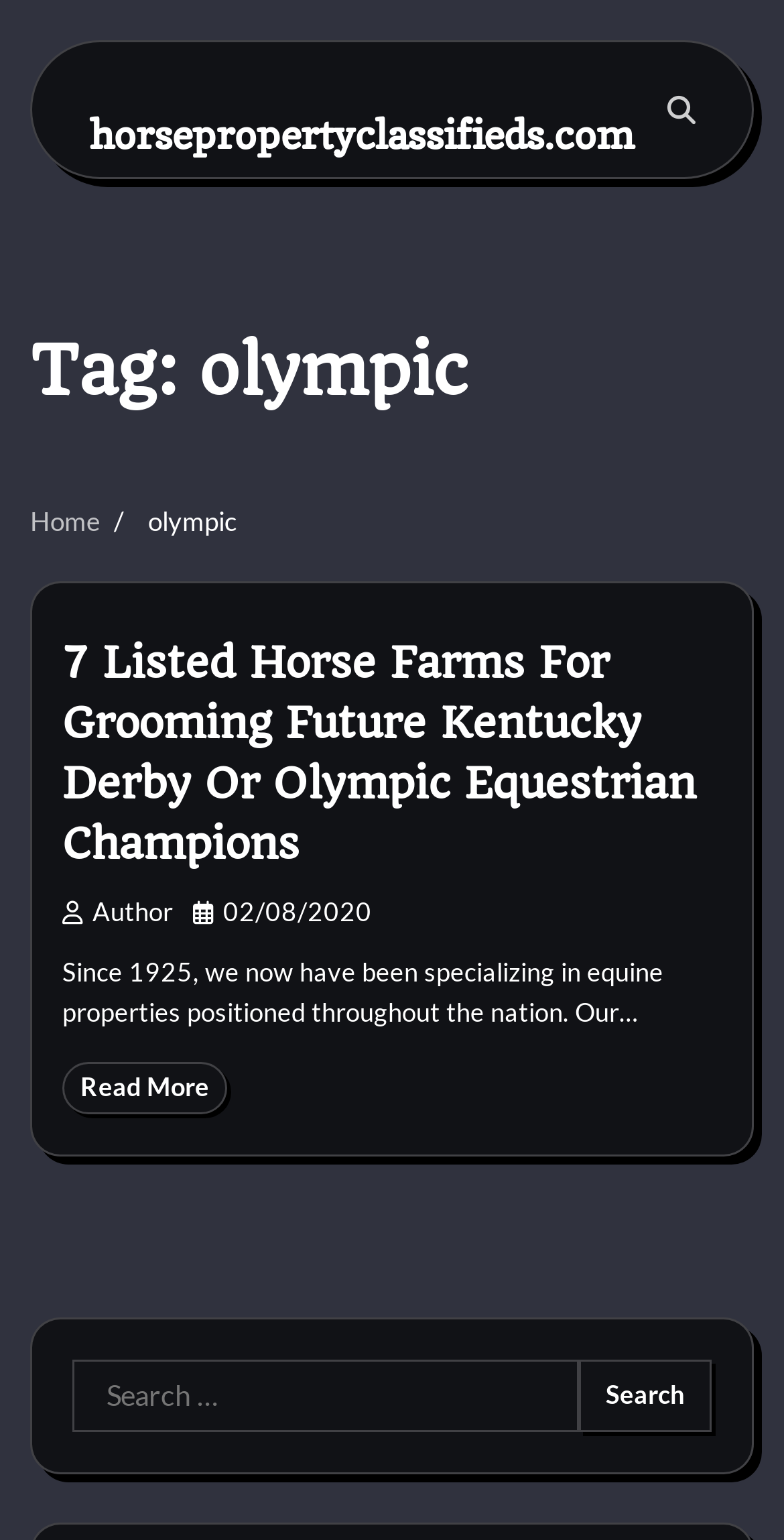Please specify the bounding box coordinates of the clickable region to carry out the following instruction: "go to home page". The coordinates should be four float numbers between 0 and 1, in the format [left, top, right, bottom].

[0.038, 0.328, 0.128, 0.349]